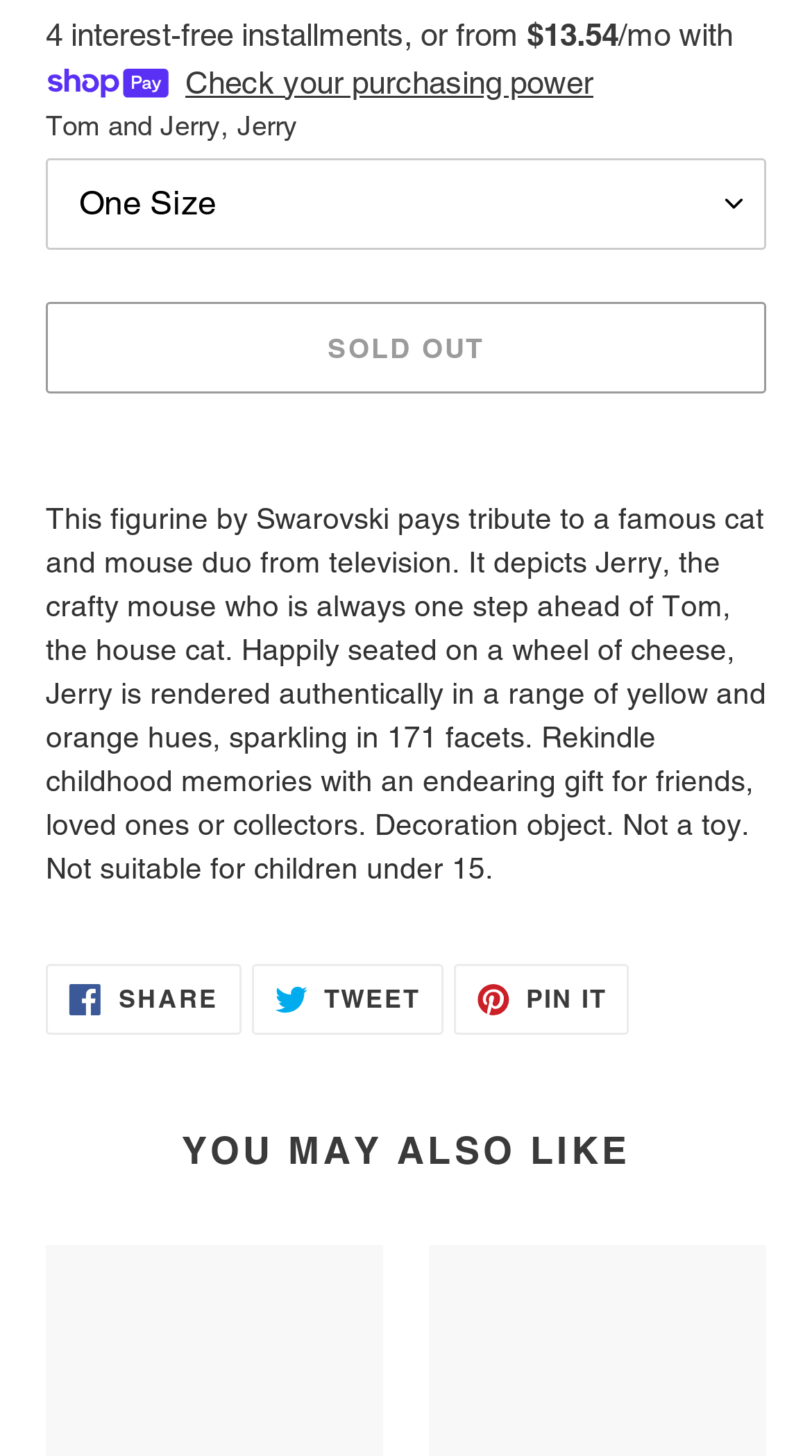Identify the bounding box for the given UI element using the description provided. Coordinates should be in the format (top-left x, top-left y, bottom-right x, bottom-right y) and must be between 0 and 1. Here is the description: Tweet Tweet on Twitter

[0.31, 0.662, 0.545, 0.71]